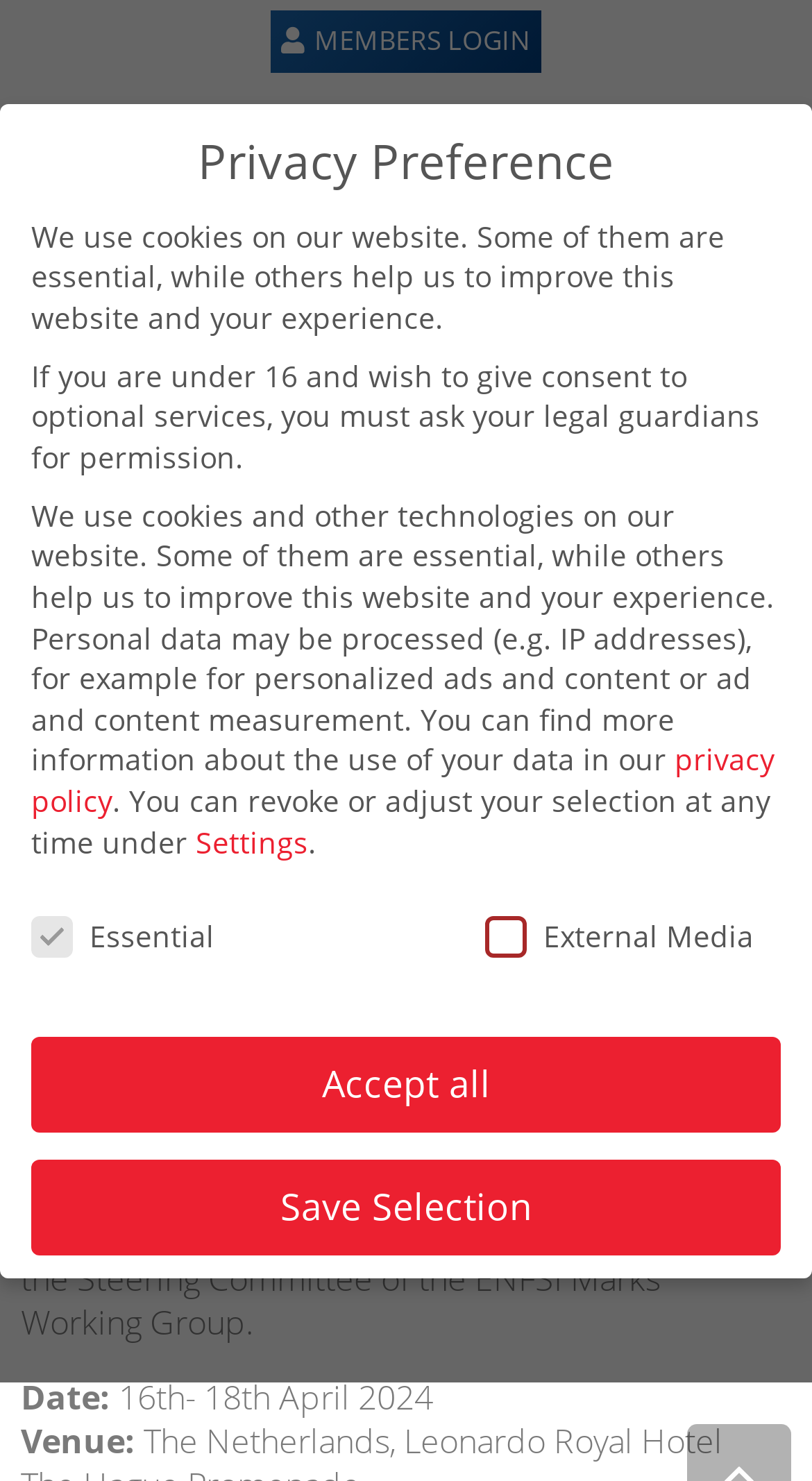Using the information from the screenshot, answer the following question thoroughly:
What is the purpose of the 15th Shoeprint and Toolmarks Meeting?

I found the answer by reading the StaticText element with the text 'We are excited to announce the highly anticipated 15th Shoeprint and Toolmarks (SPTM) Meeting, the ultimate gathering for forensic shoeprint and toolmark examiners from Europe and beyond! This time the organization will be in the hands of the Netherlands Forensic Institute (NFI), guided by the Steering Committee of the ENFSI Marks Working Group.'.